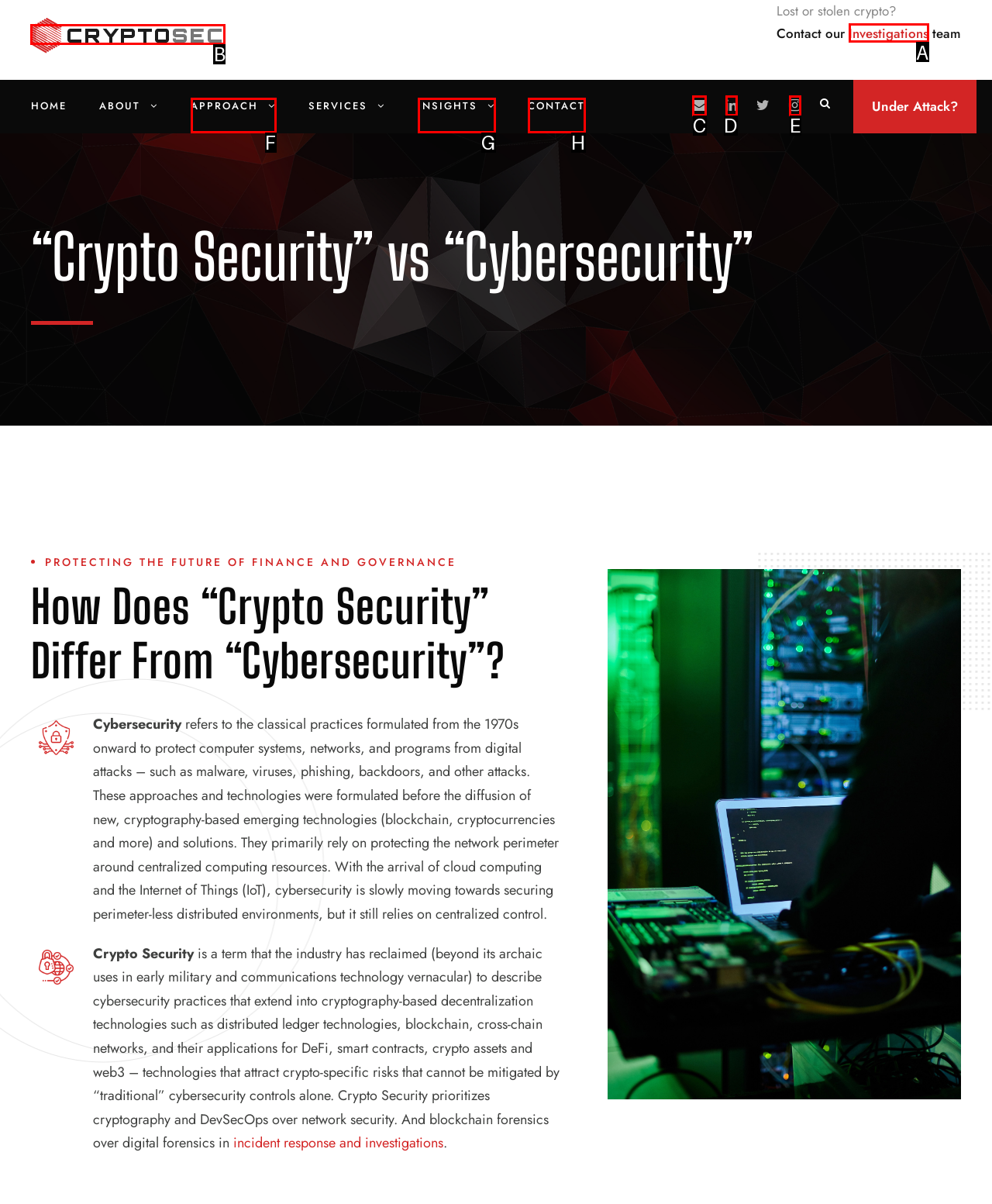What is the letter of the UI element you should click to Learn about CryptoSec? Provide the letter directly.

B